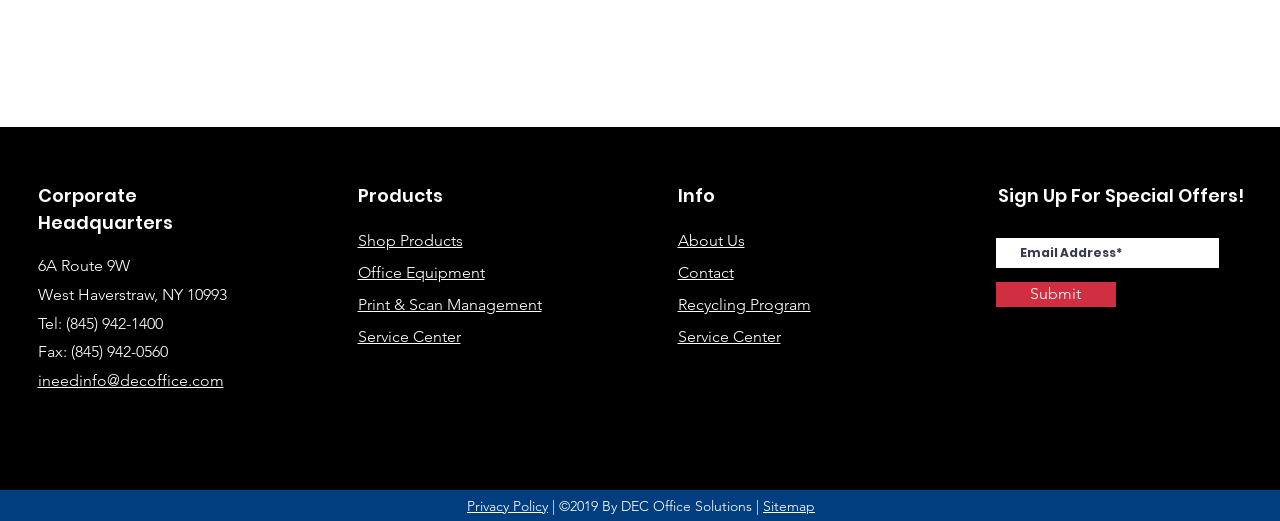Can you determine the bounding box coordinates of the area that needs to be clicked to fulfill the following instruction: "Visit Facebook page"?

[0.029, 0.775, 0.046, 0.818]